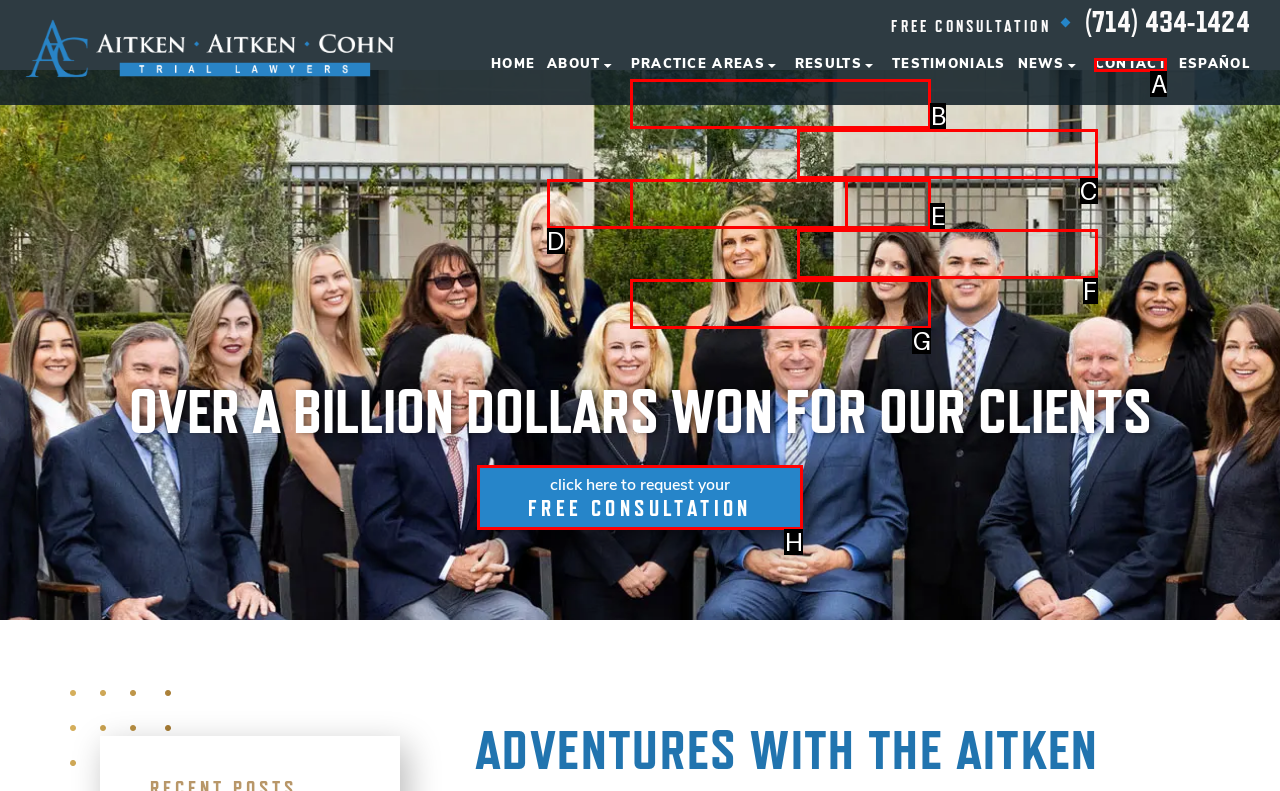Specify which element within the red bounding boxes should be clicked for this task: Click to request a free consultation Respond with the letter of the correct option.

H